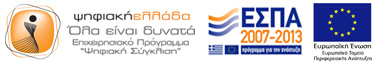Answer the following in one word or a short phrase: 
What is the phrase that encapsulates the digital initiative?

Όλα είναι δυνατά